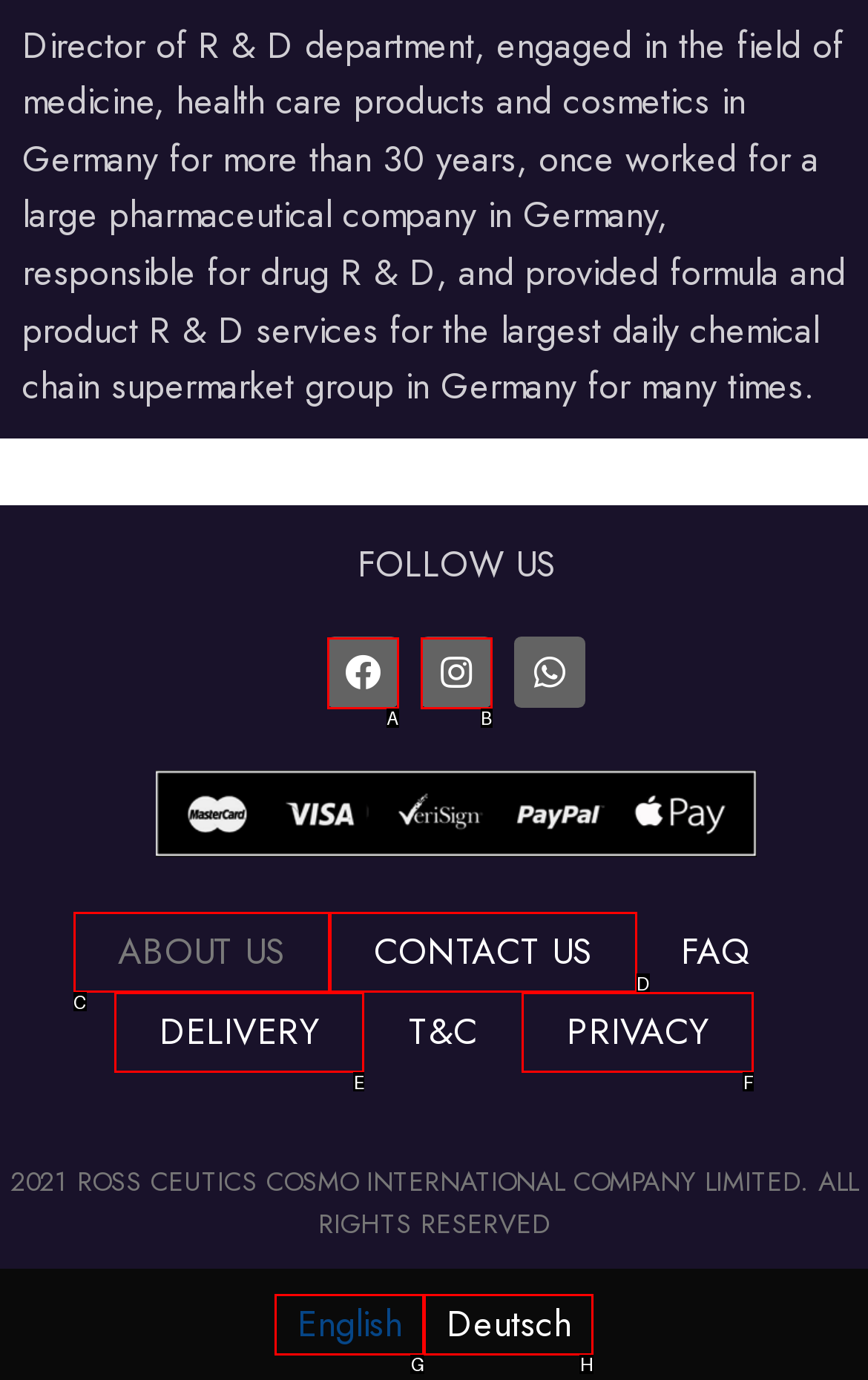Based on the description: ABOUT US
Select the letter of the corresponding UI element from the choices provided.

C